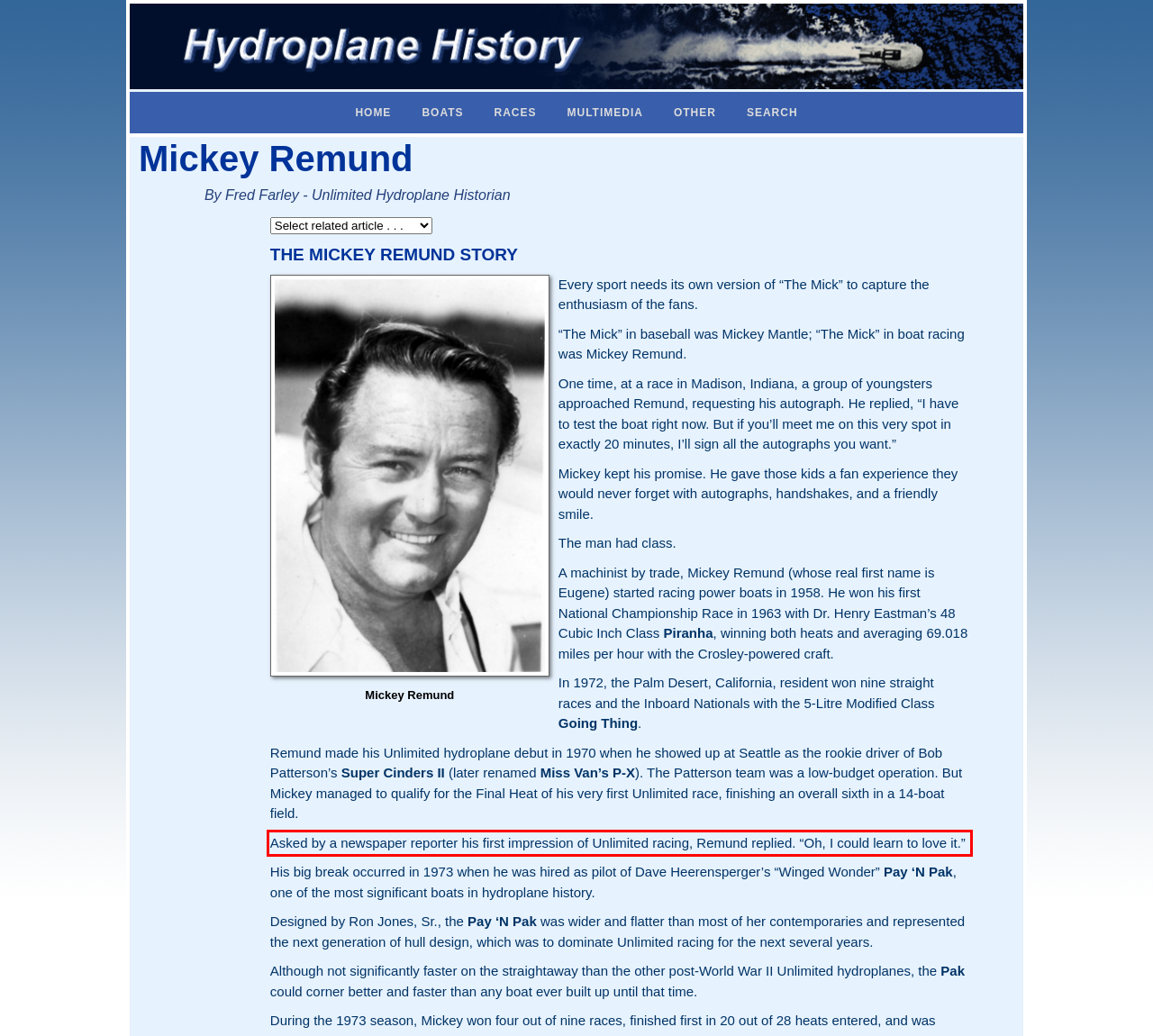You have a webpage screenshot with a red rectangle surrounding a UI element. Extract the text content from within this red bounding box.

Asked by a newspaper reporter his first impression of Unlimited racing, Remund replied. “Oh, I could learn to love it.”